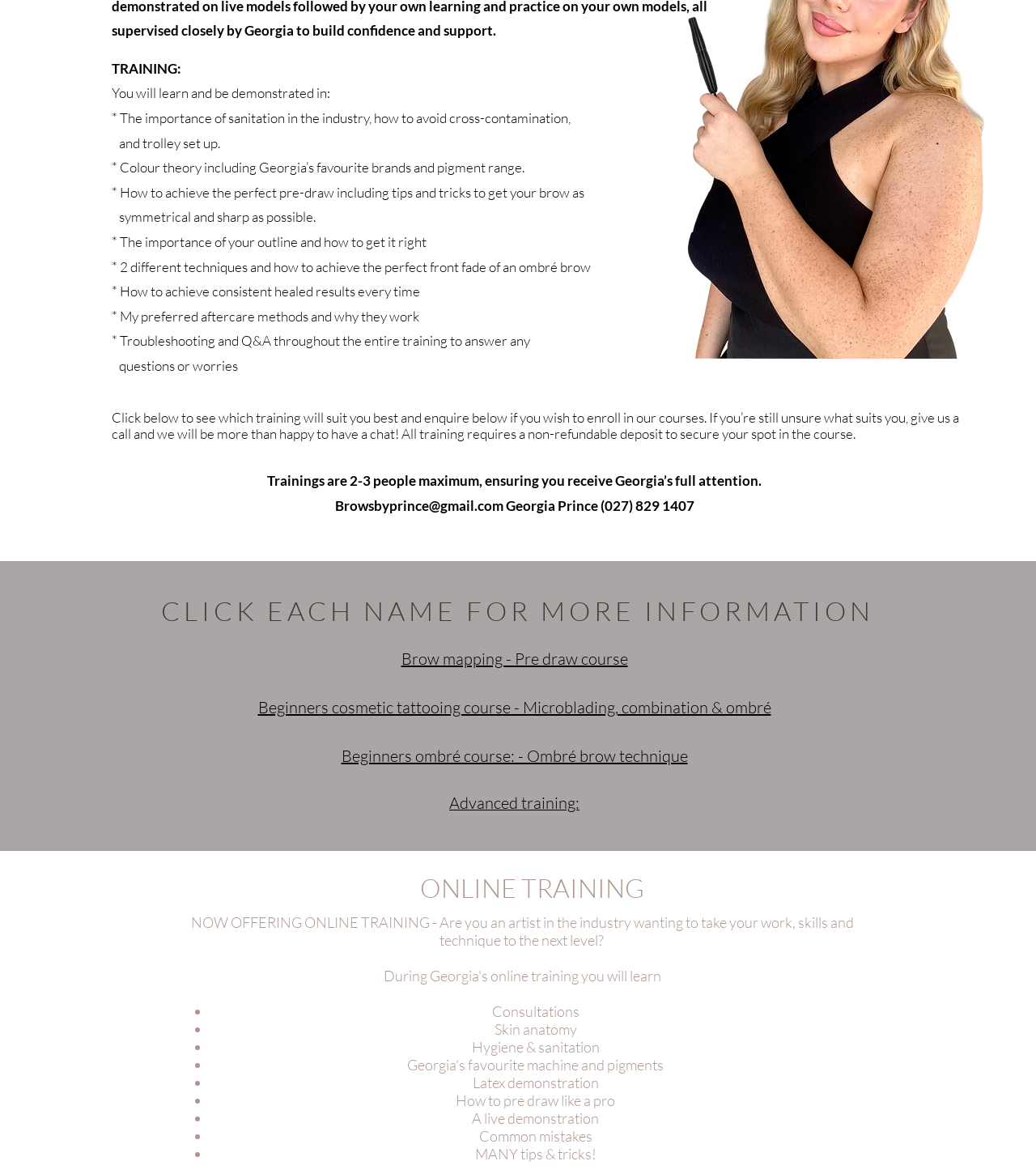Bounding box coordinates should be in the format (top-left x, top-left y, bottom-right x, bottom-right y) and all values should be floating point numbers between 0 and 1. Determine the bounding box coordinate for the UI element described as: Advanced training:

[0.434, 0.678, 0.559, 0.692]